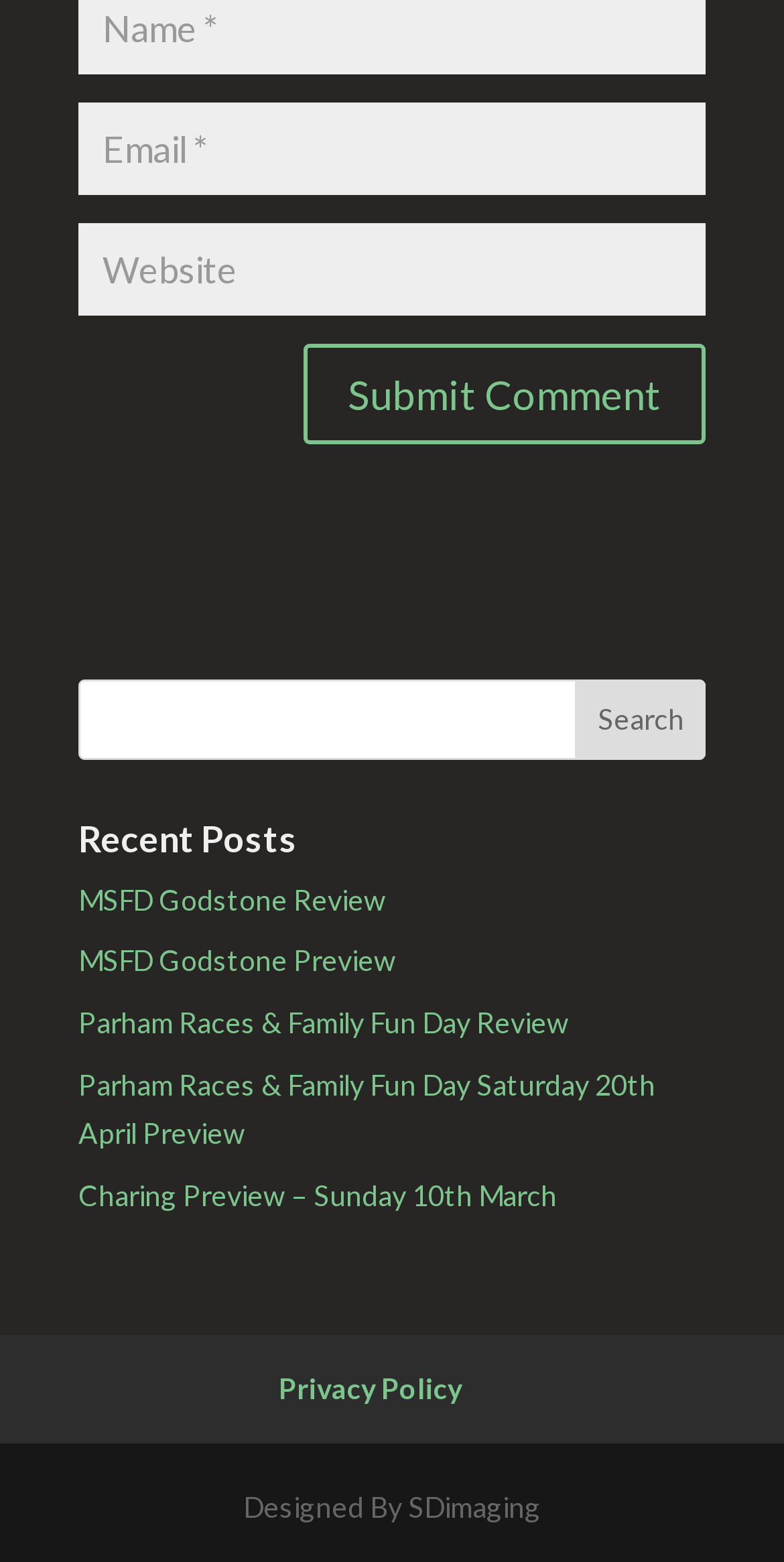Pinpoint the bounding box coordinates for the area that should be clicked to perform the following instruction: "Search for something".

[0.734, 0.434, 0.9, 0.486]